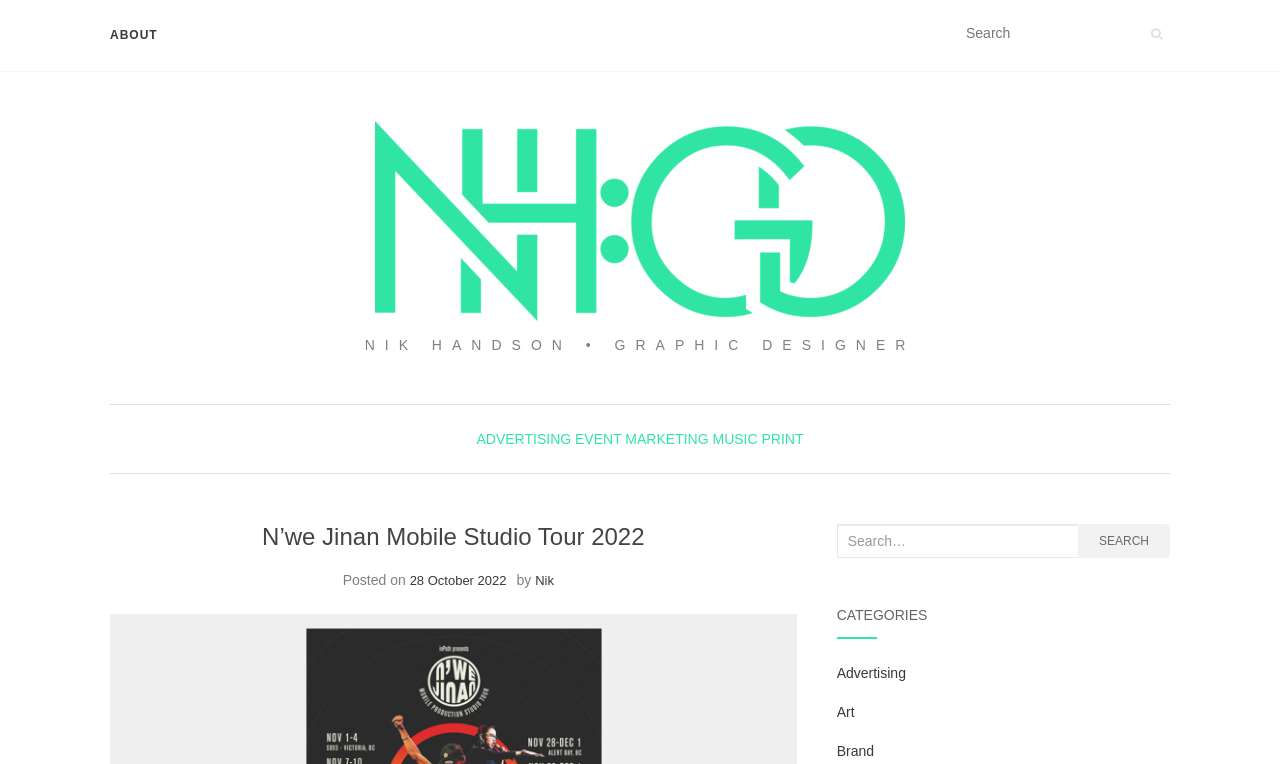Indicate the bounding box coordinates of the element that needs to be clicked to satisfy the following instruction: "Search for a specific category". The coordinates should be four float numbers between 0 and 1, i.e., [left, top, right, bottom].

[0.654, 0.686, 0.843, 0.731]